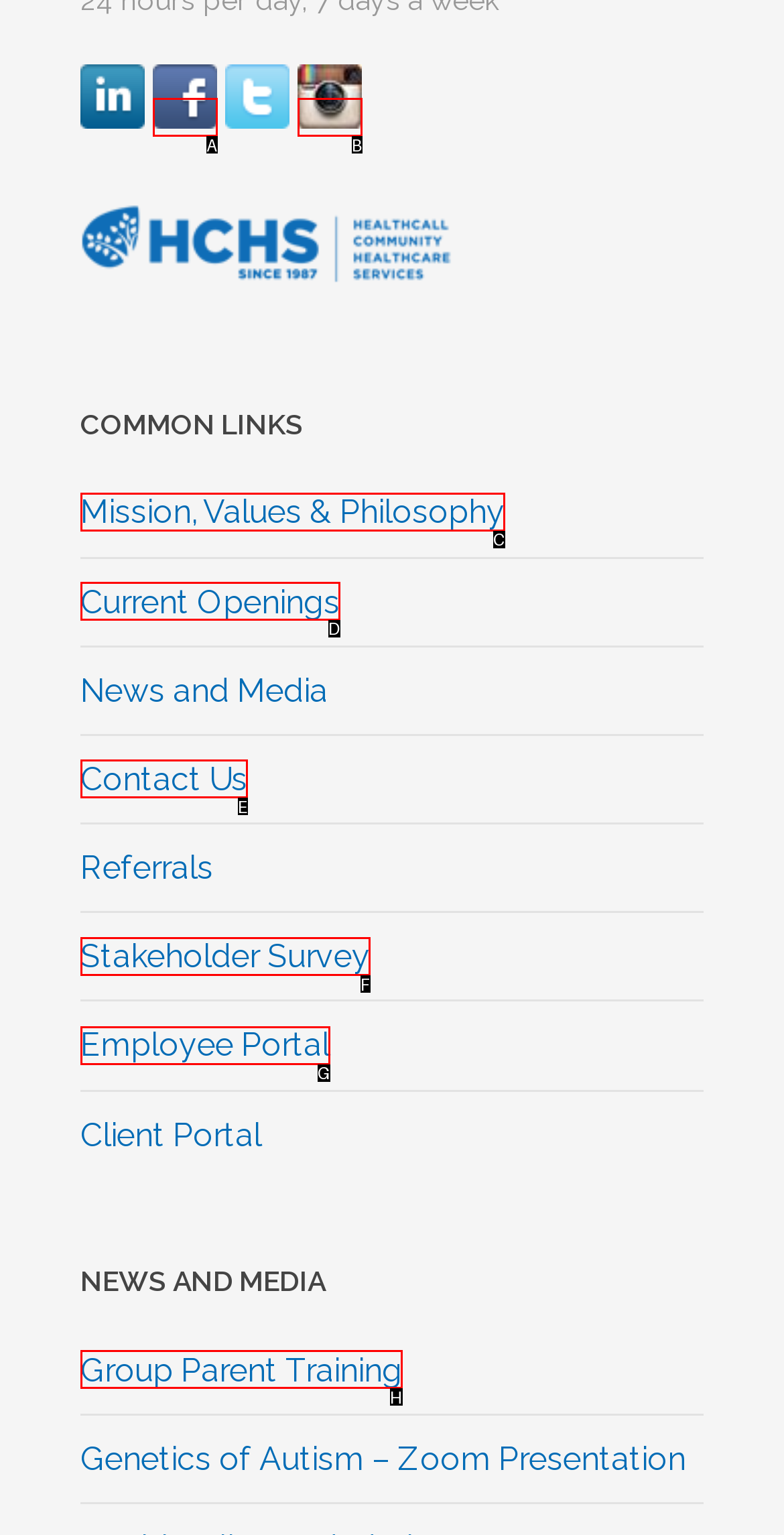Indicate the HTML element to be clicked to accomplish this task: Click on business intelligence guide Respond using the letter of the correct option.

None